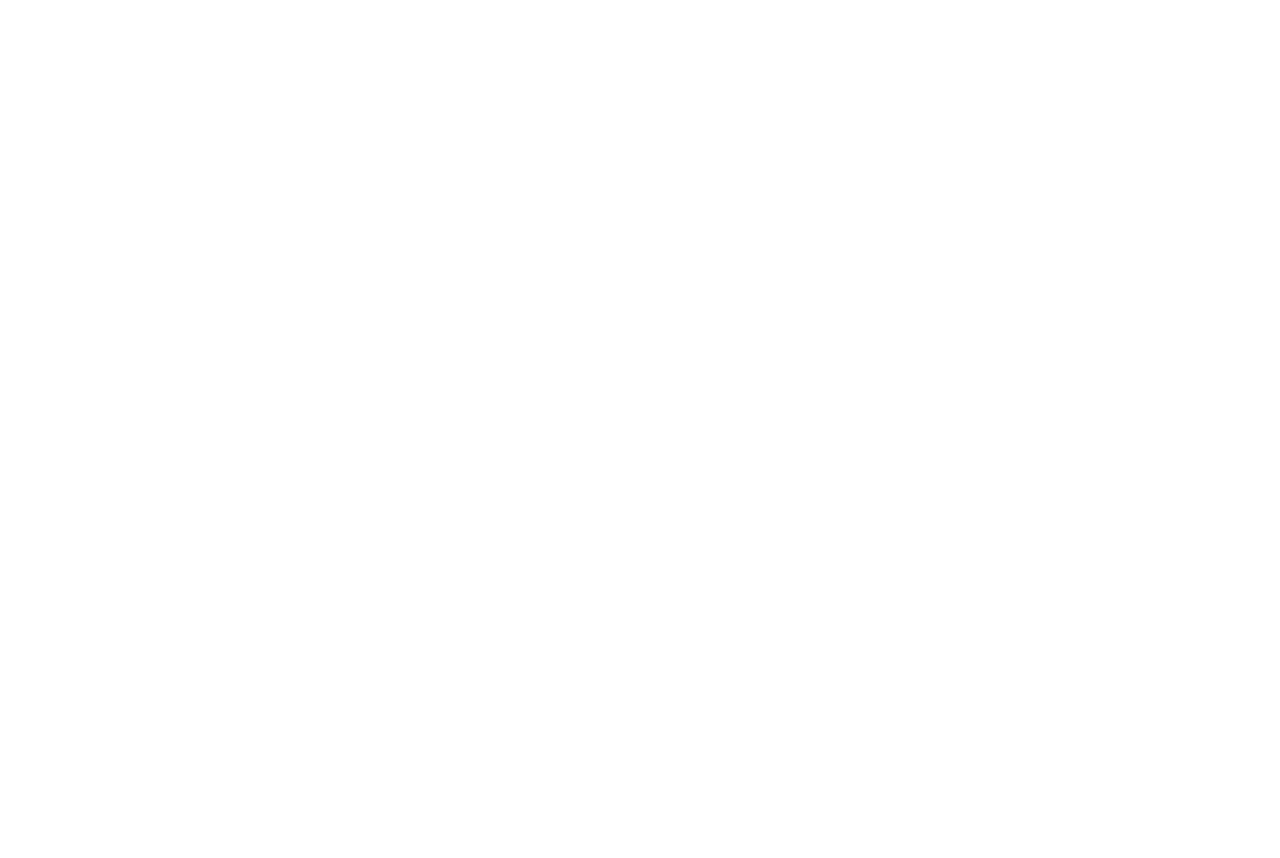Determine the bounding box coordinates of the region to click in order to accomplish the following instruction: "Contact CEJN using the contact form". Provide the coordinates as four float numbers between 0 and 1, specifically [left, top, right, bottom].

[0.688, 0.63, 0.791, 0.674]